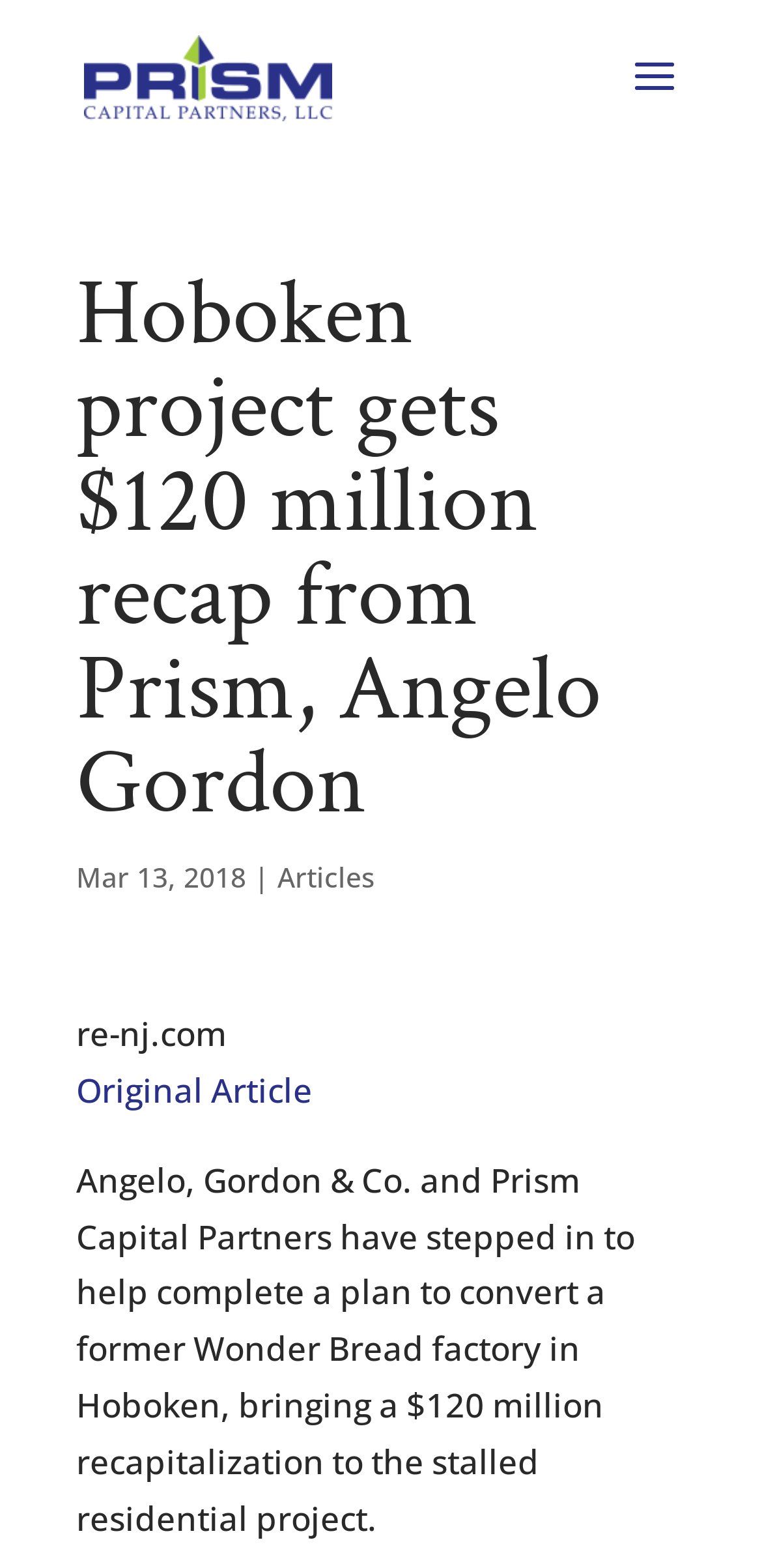Refer to the image and provide an in-depth answer to the question:
What is the original source of the article?

I found the original source of the article by looking at the static text element with the content 're-nj.com' which is located below the main heading.